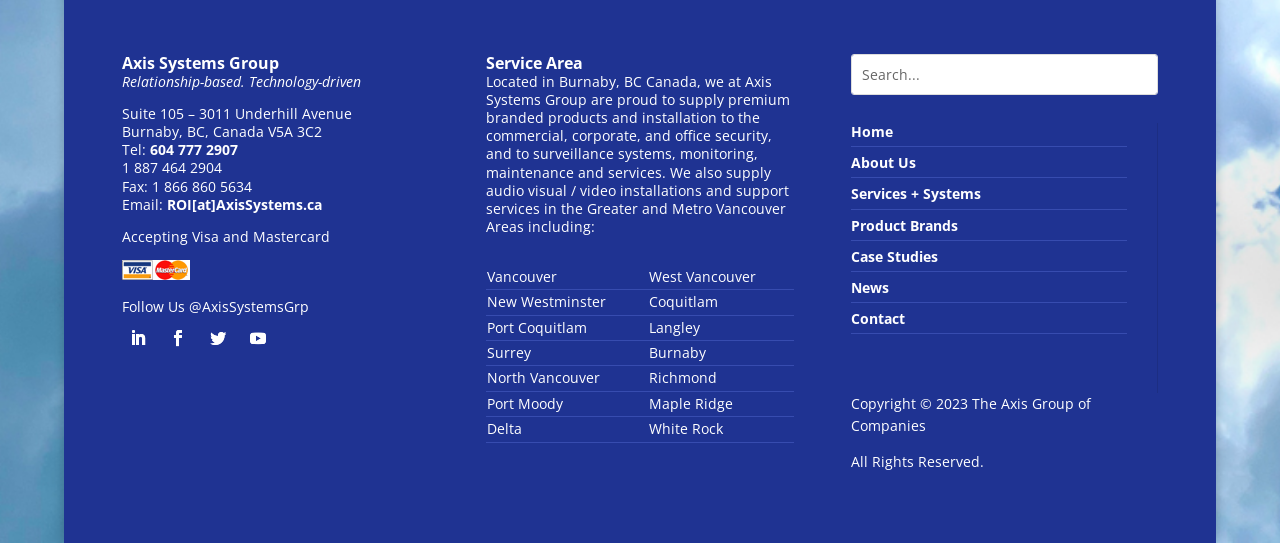What is the company name?
Look at the image and respond with a one-word or short phrase answer.

Axis Systems Group